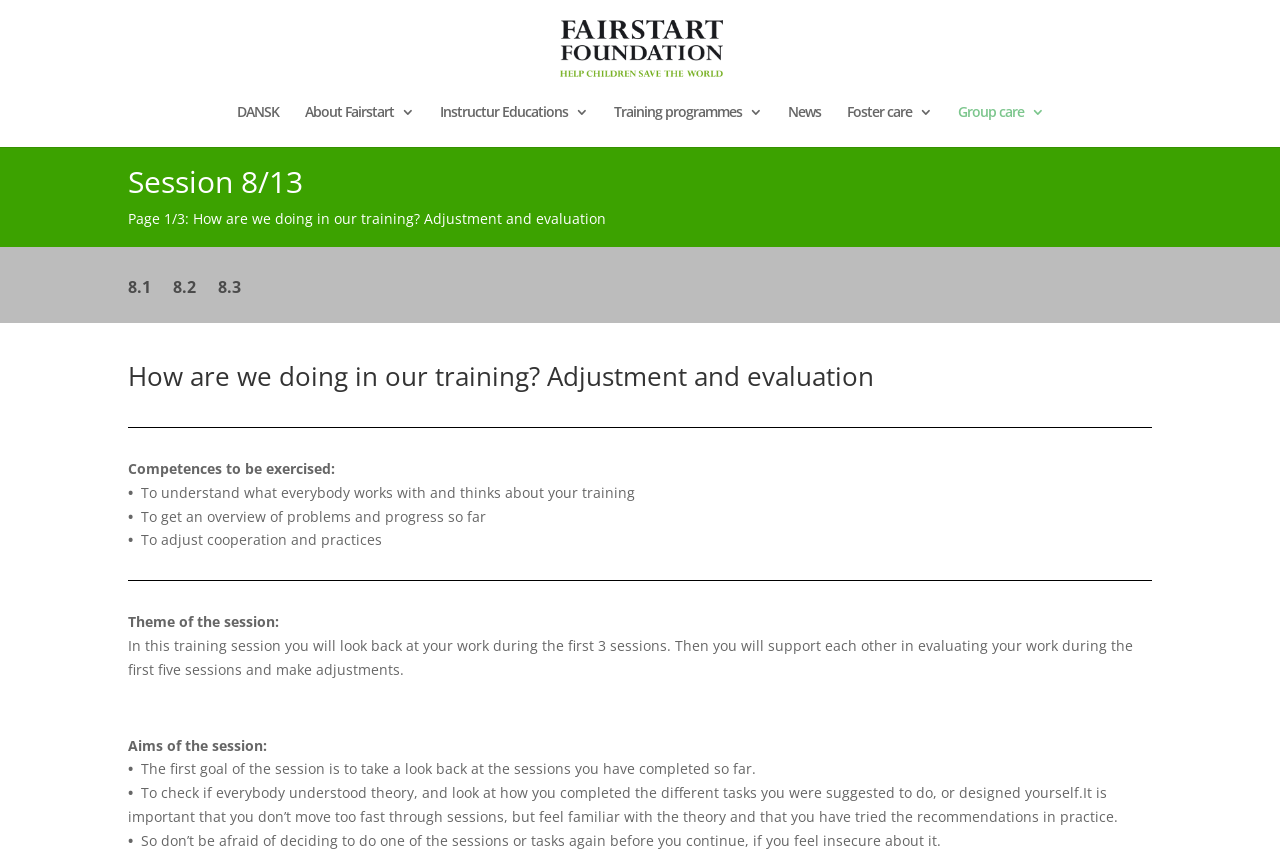Provide a short answer using a single word or phrase for the following question: 
What is the first goal of the session?

To take a look back at completed sessions